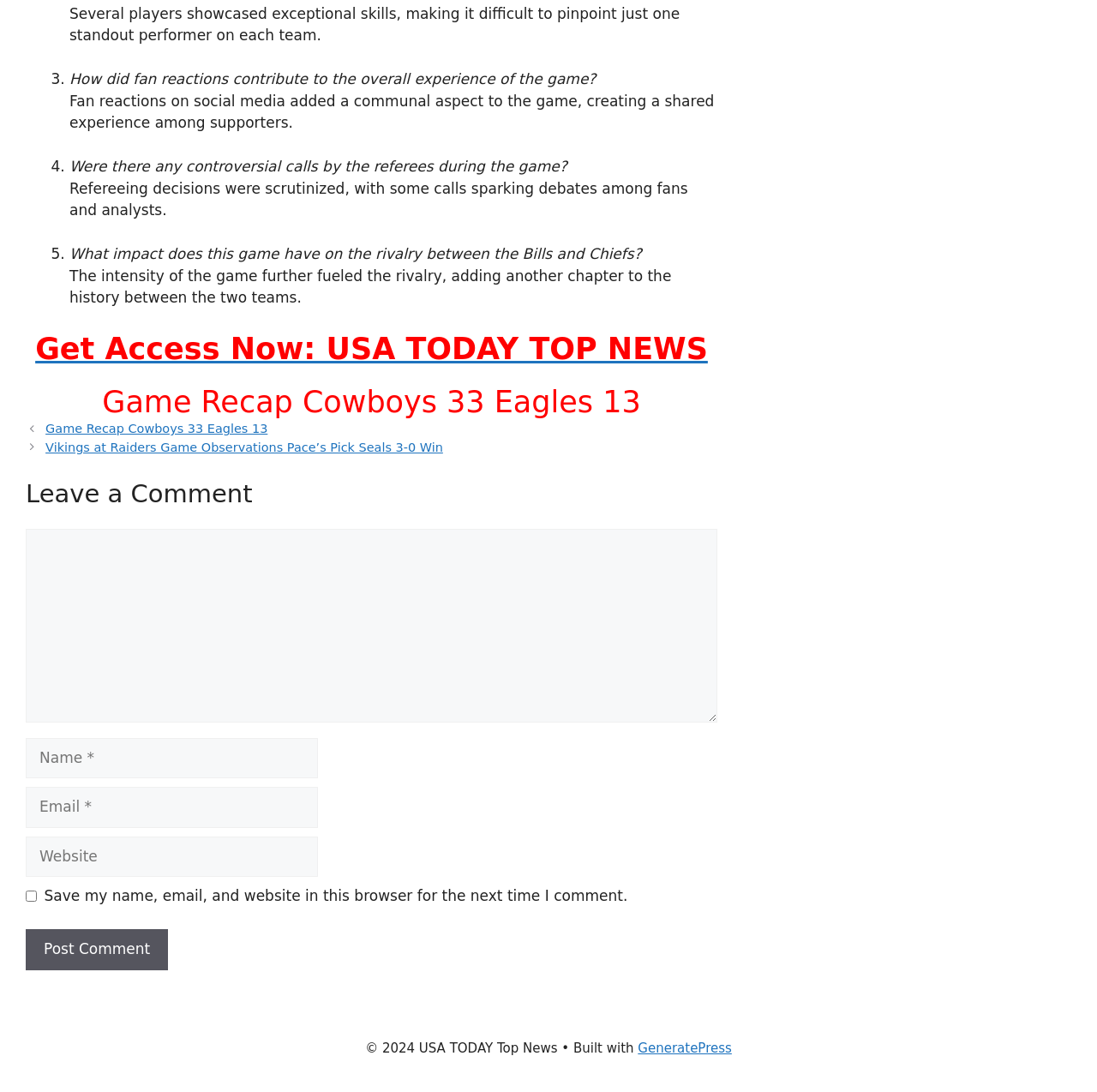Please identify the coordinates of the bounding box that should be clicked to fulfill this instruction: "Click on 'Get Access Now: USA TODAY TOP NEWS'".

[0.032, 0.304, 0.645, 0.336]